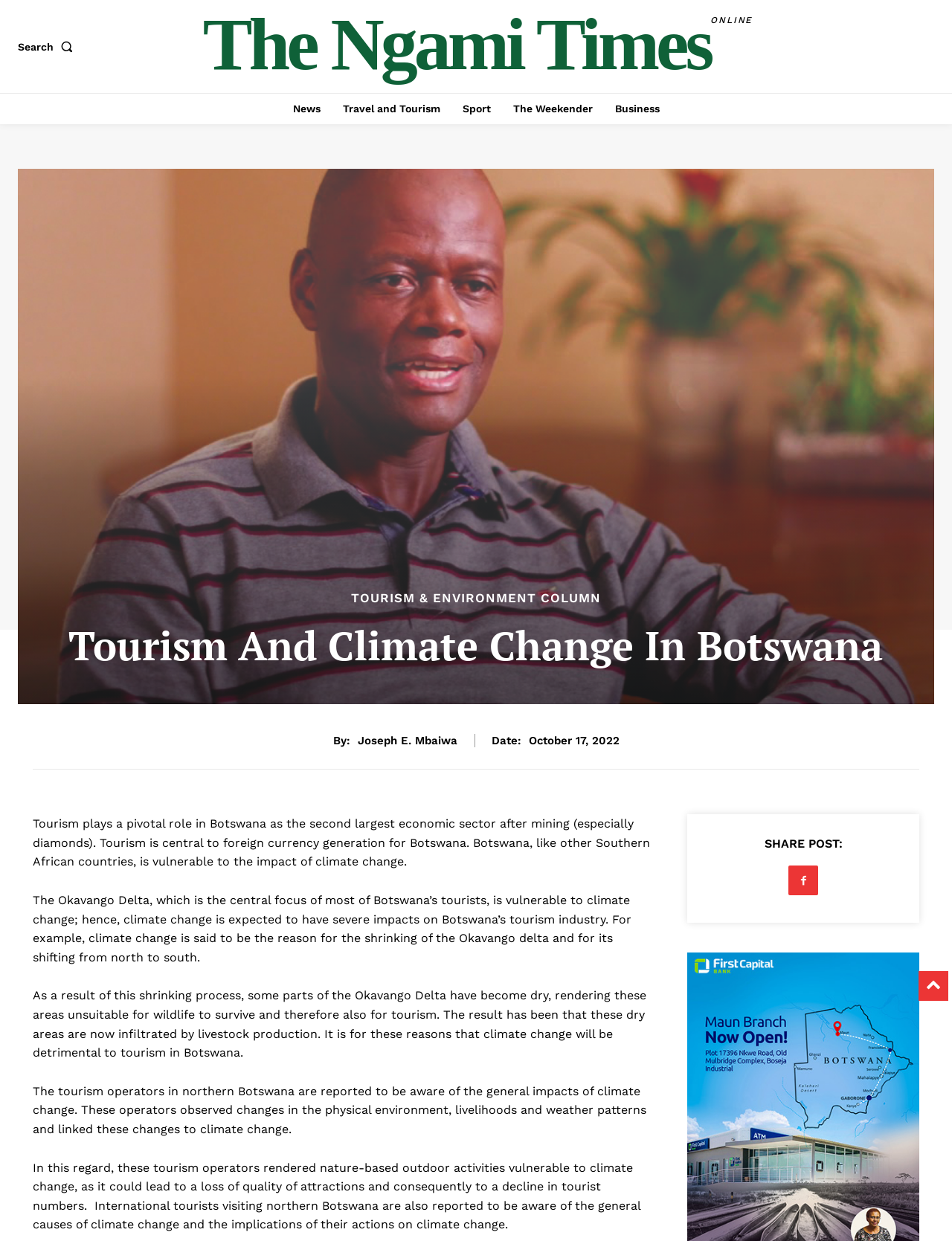What is the second largest economic sector in Botswana? Observe the screenshot and provide a one-word or short phrase answer.

Tourism